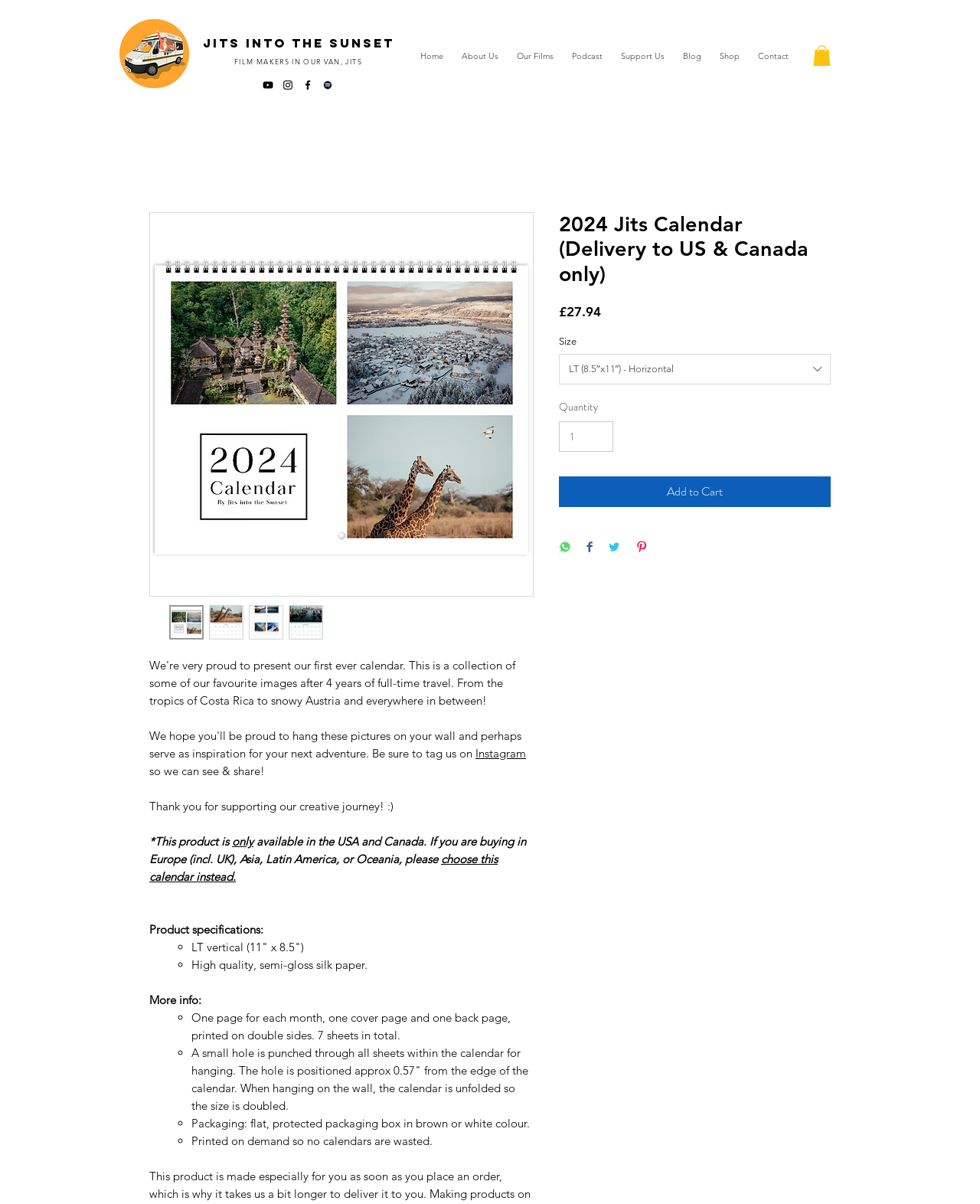Identify the bounding box coordinates of the section to be clicked to complete the task described by the following instruction: "Click on the 'Instagram' link". The coordinates should be four float numbers between 0 and 1, formatted as [left, top, right, bottom].

[0.485, 0.62, 0.537, 0.632]